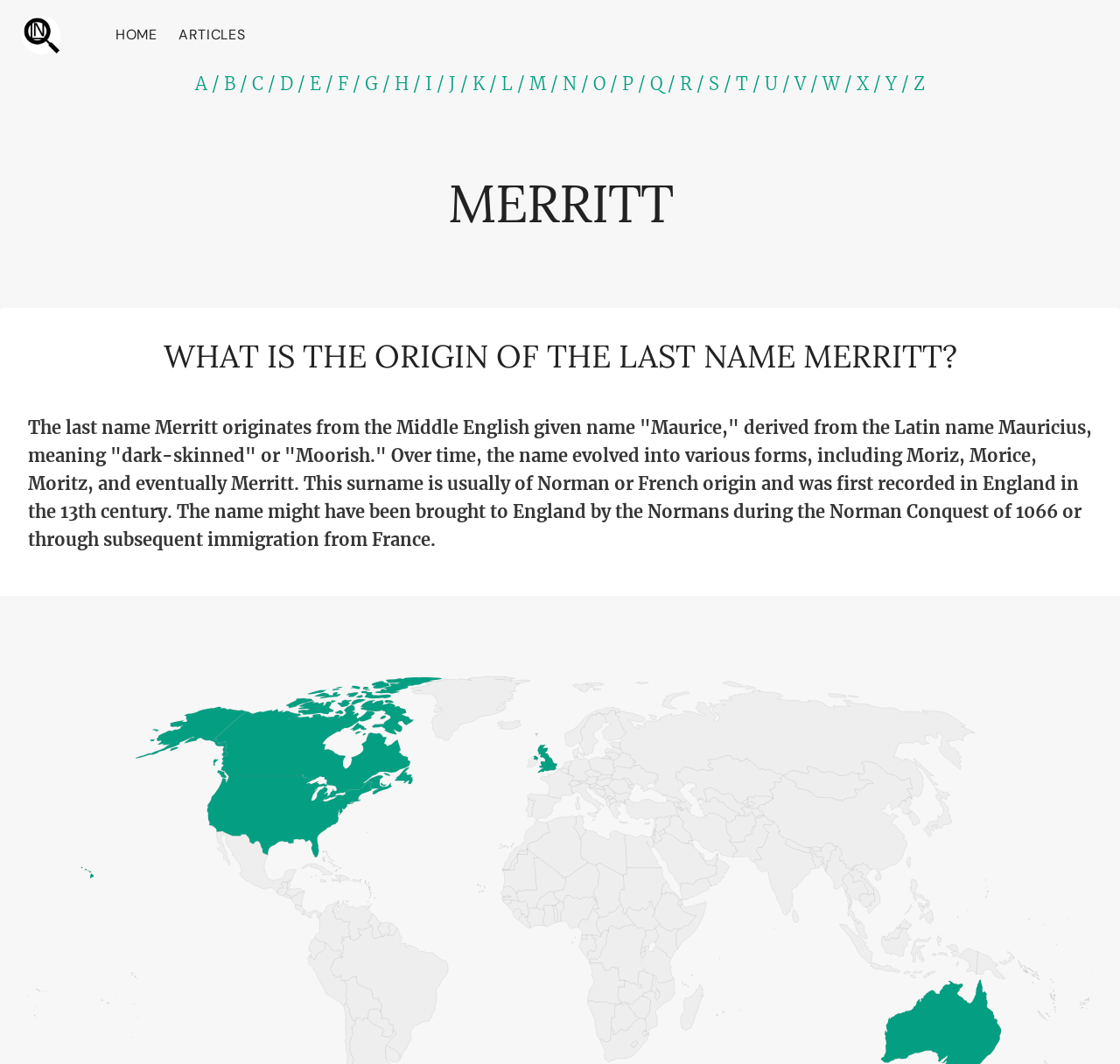Given the description: "Home", determine the bounding box coordinates of the UI element. The coordinates should be formatted as four float numbers between 0 and 1, [left, top, right, bottom].

[0.094, 0.02, 0.15, 0.046]